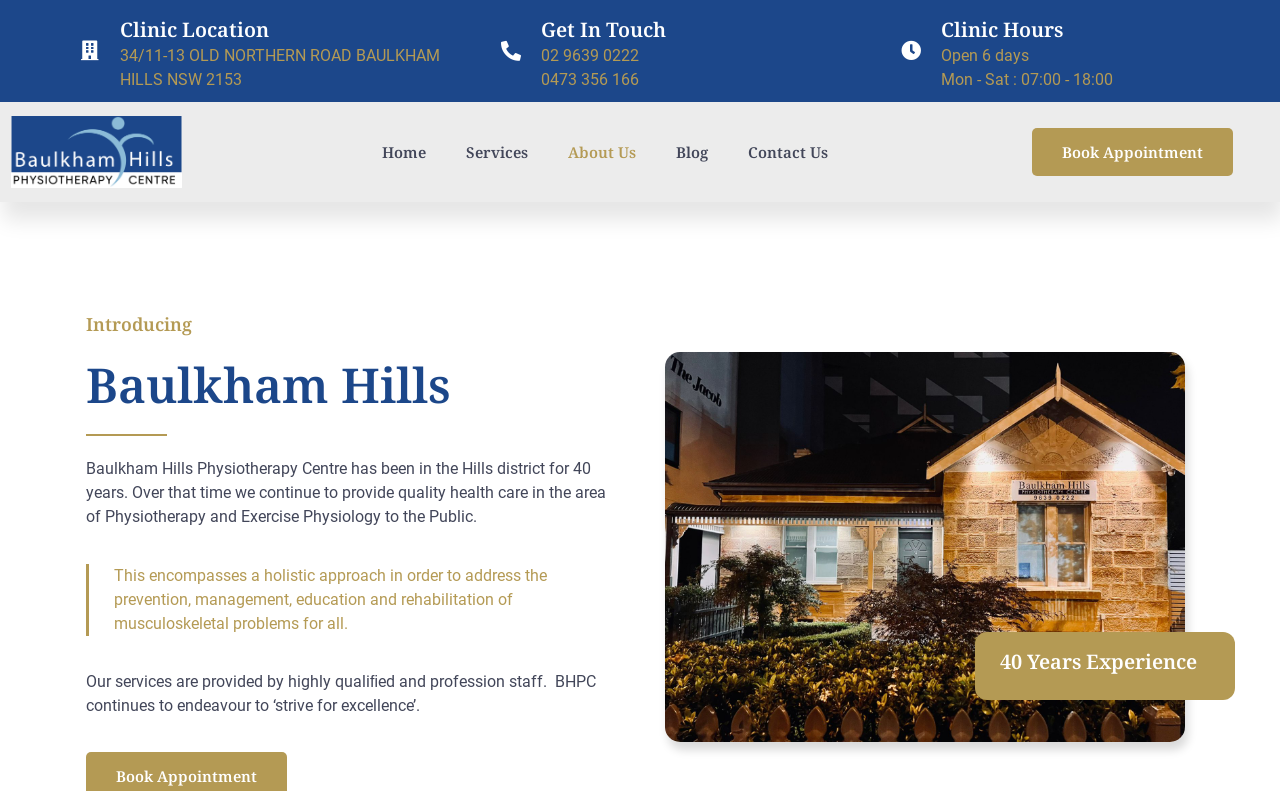Please give a succinct answer to the question in one word or phrase:
What are the clinic's hours of operation?

Mon - Sat : 07:00 - 18:00